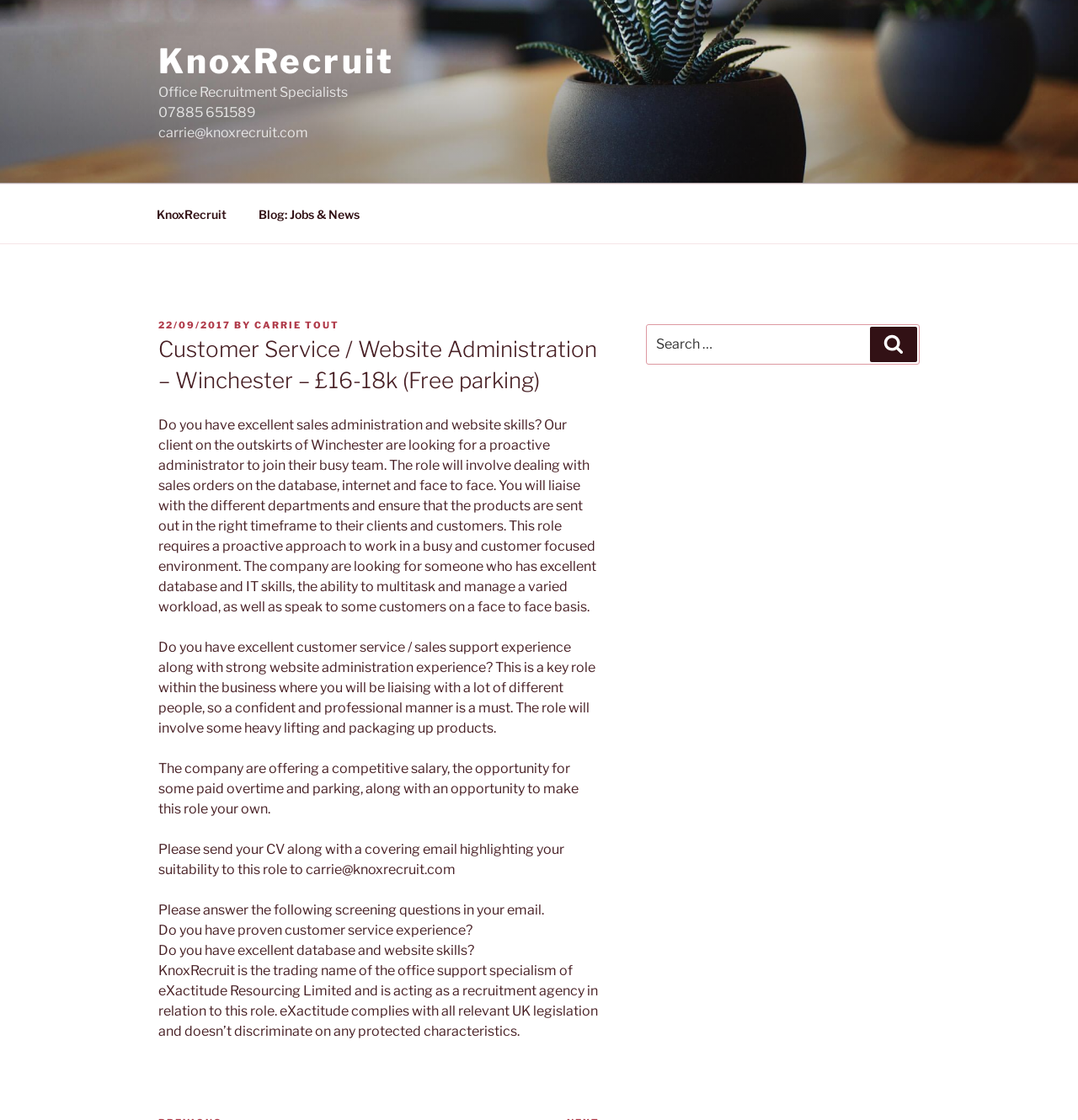What is the job title of the role being described?
Using the information from the image, provide a comprehensive answer to the question.

I determined the job title by reading the heading element with the text 'Customer Service / Website Administration – Winchester – £16-18k (Free parking)' which is located at the top of the article section.